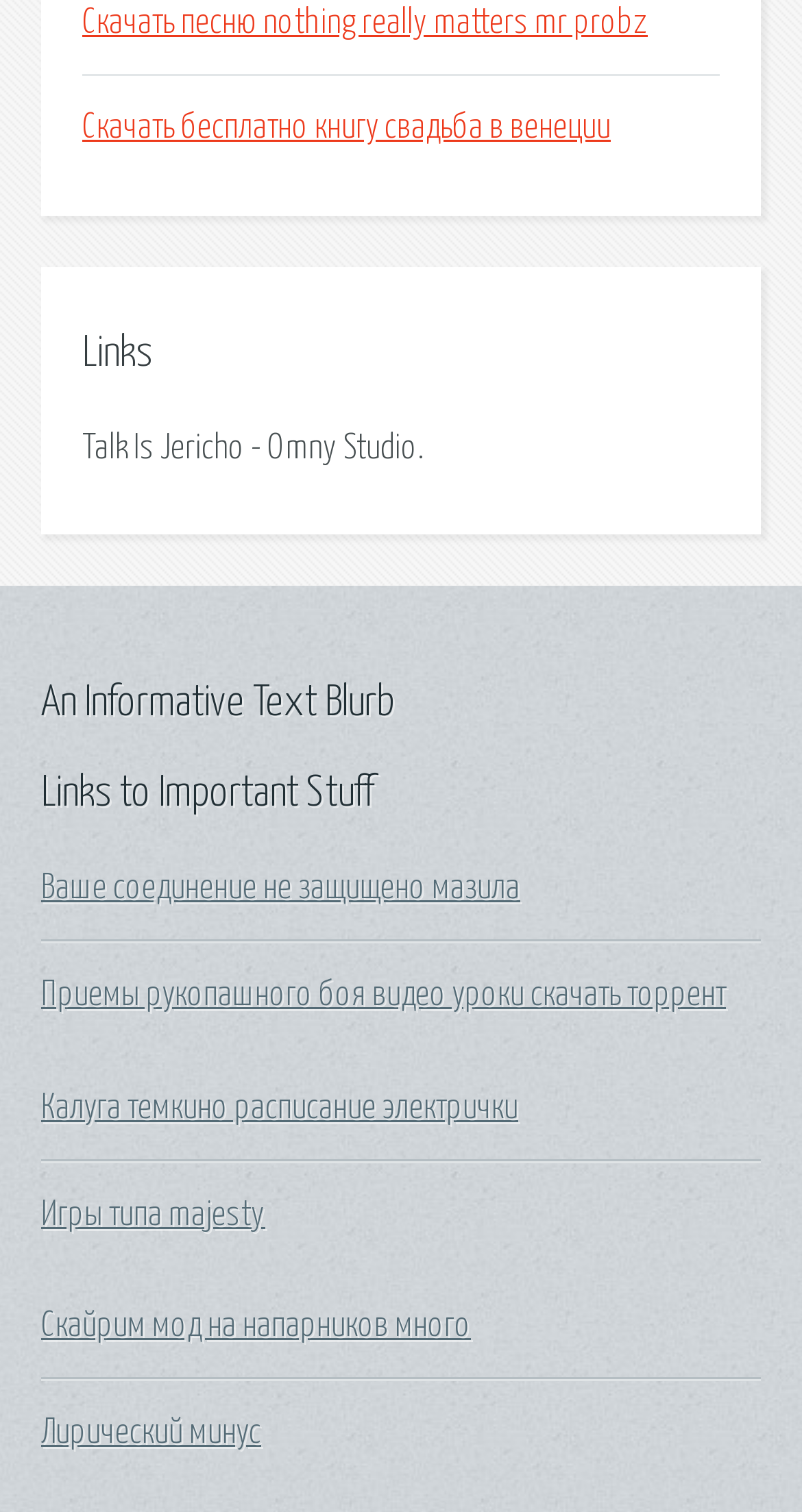Could you provide the bounding box coordinates for the portion of the screen to click to complete this instruction: "check the link 'Игры типа majesty'"?

[0.051, 0.792, 0.331, 0.814]